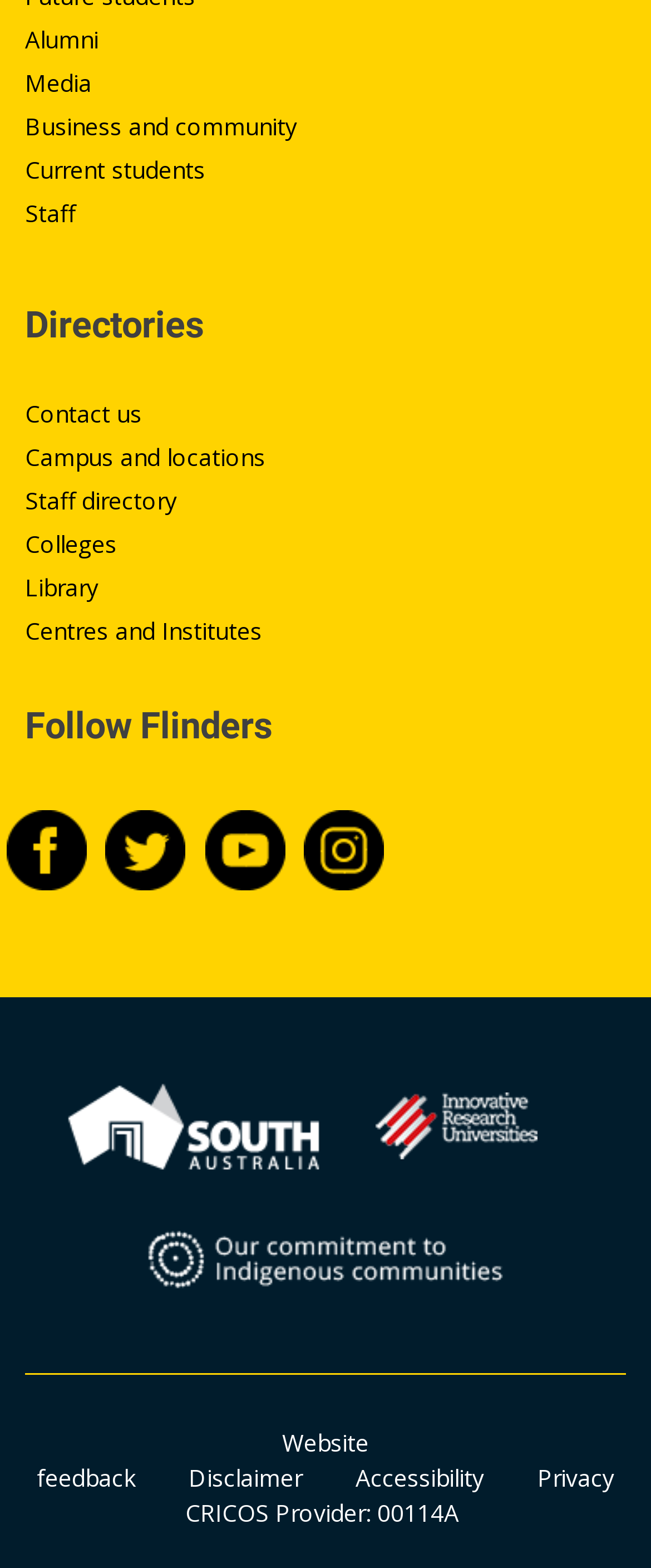Please respond in a single word or phrase: 
What are the categories under 'Directories'?

Contact us, Campus and locations, Staff directory, Colleges, Library, Centres and Institutes